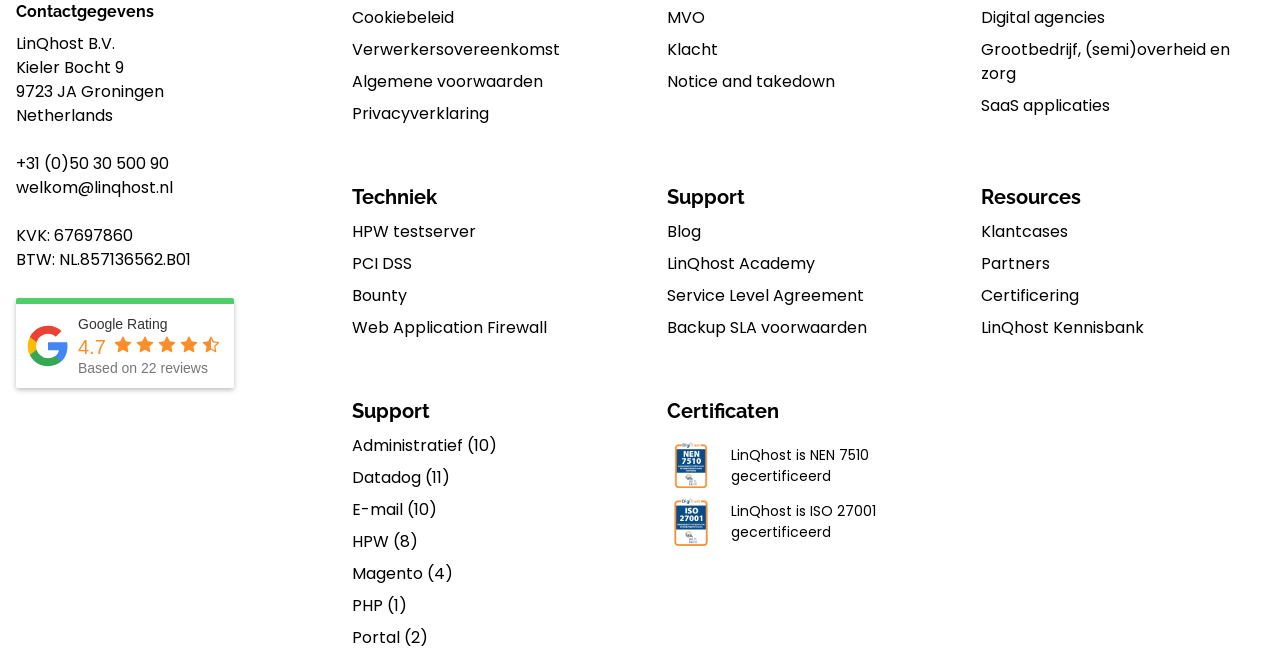Please specify the bounding box coordinates of the region to click in order to perform the following instruction: "Click the link to view Cookiebeleid".

[0.275, 0.009, 0.496, 0.045]